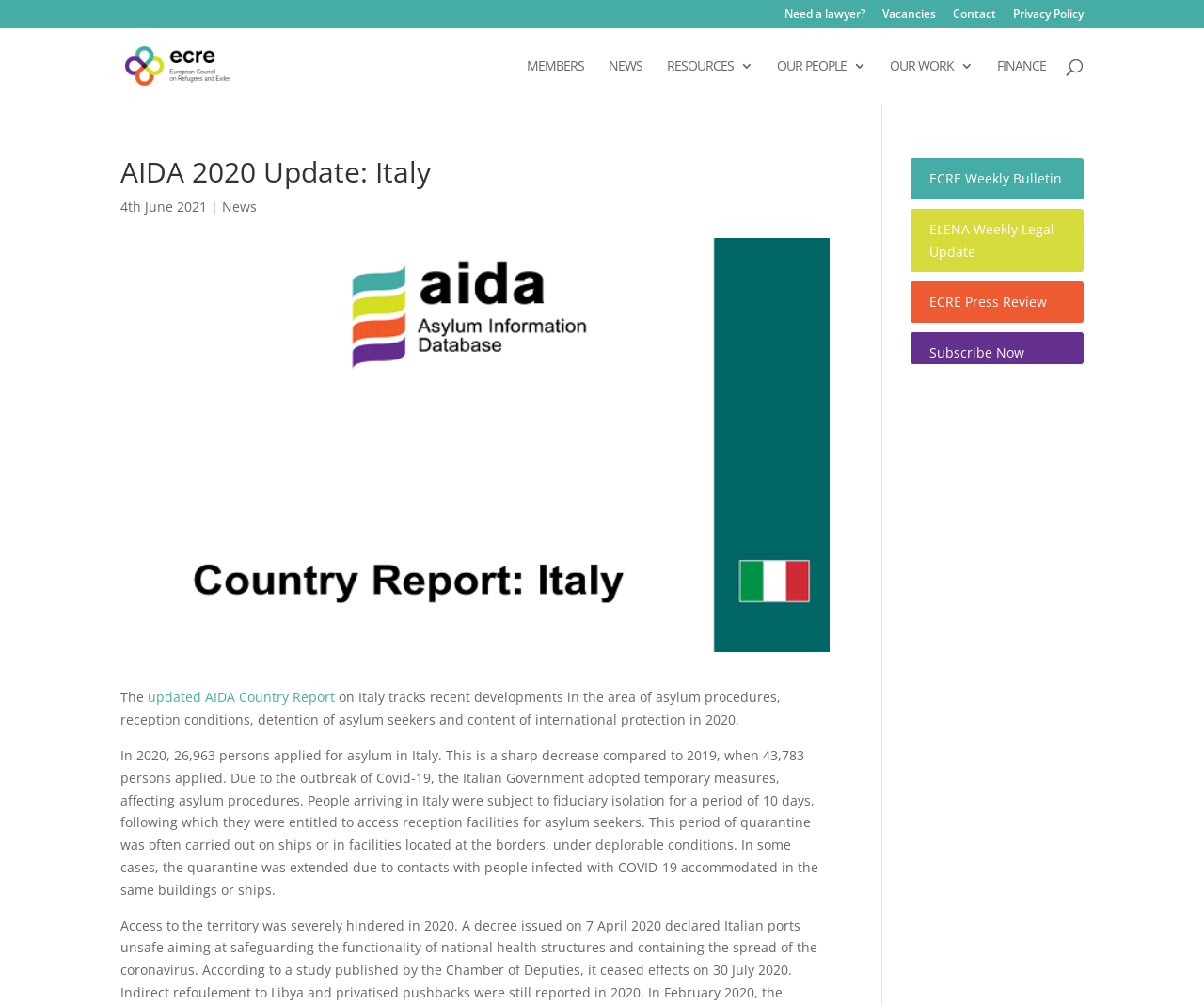What is the topic of the updated report? Examine the screenshot and reply using just one word or a brief phrase.

Asylum procedures in Italy